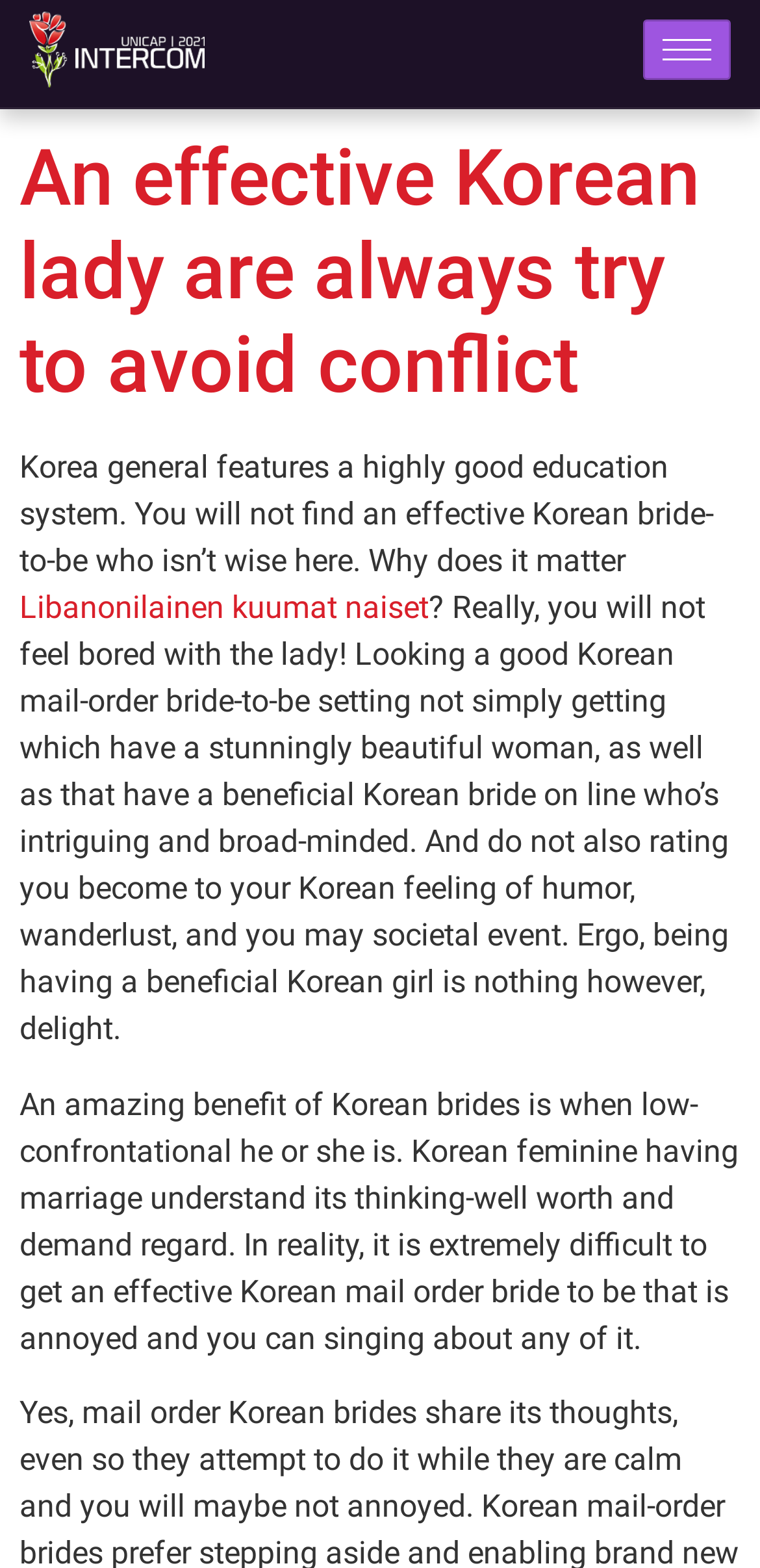What is the tone of the webpage?
Provide a well-explained and detailed answer to the question.

The tone of the webpage is positive and promotional, highlighting the advantages of Korean brides and encouraging readers to consider them as potential partners.